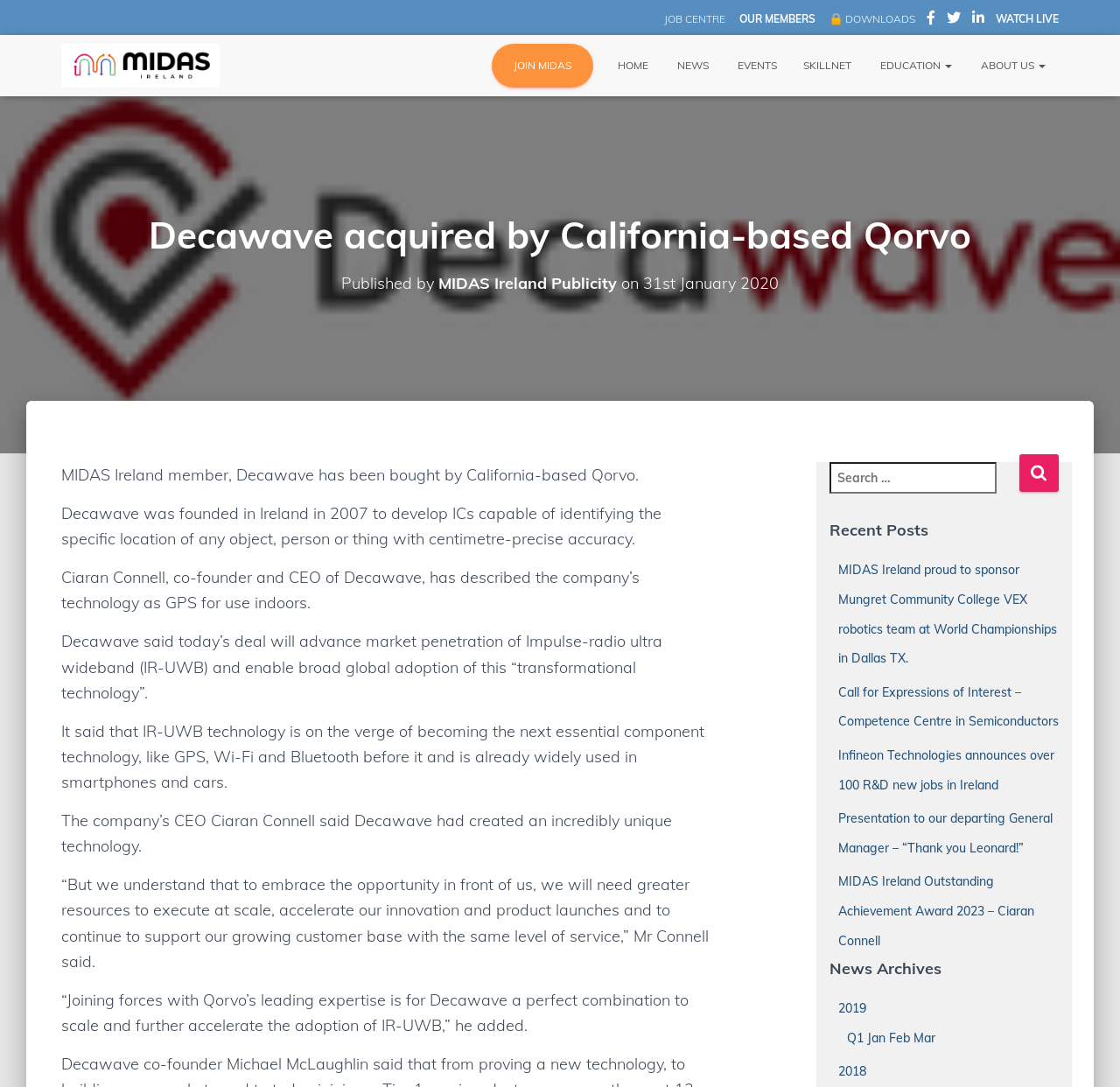Answer the following inquiry with a single word or phrase:
What is the name of the CEO of Decawave?

Ciaran Connell